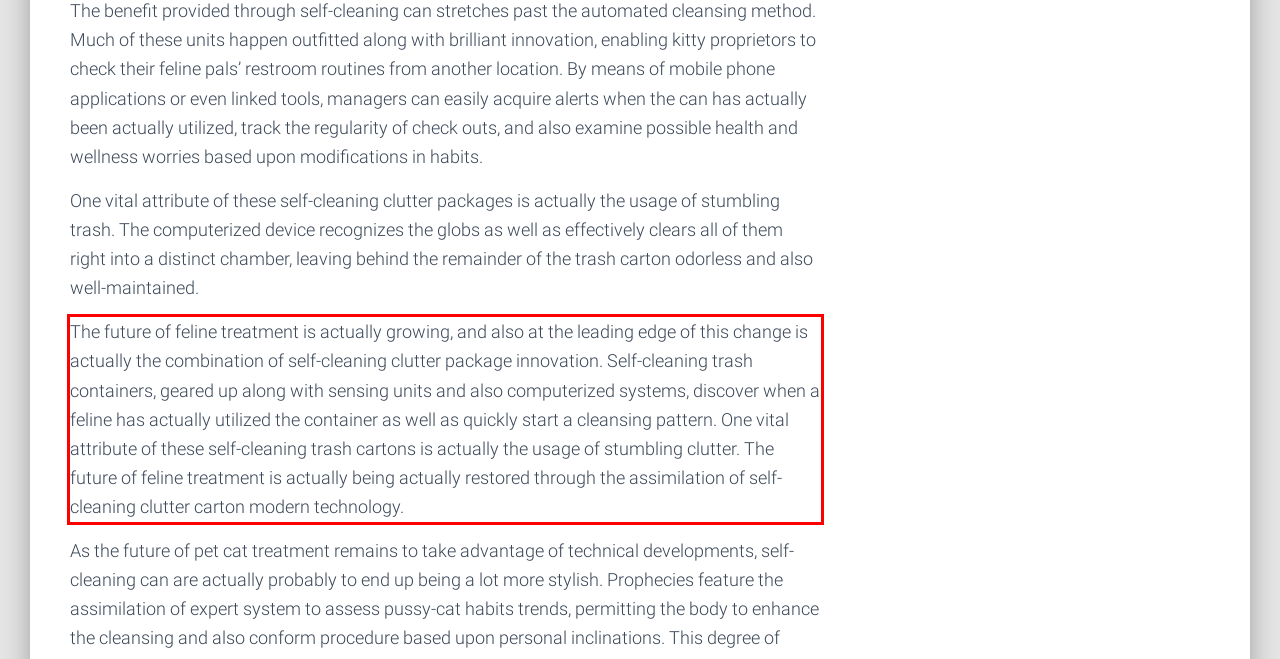Inspect the webpage screenshot that has a red bounding box and use OCR technology to read and display the text inside the red bounding box.

The future of feline treatment is actually growing, and also at the leading edge of this change is actually the combination of self-cleaning clutter package innovation. Self-cleaning trash containers, geared up along with sensing units and also computerized systems, discover when a feline has actually utilized the container as well as quickly start a cleansing pattern. One vital attribute of these self-cleaning trash cartons is actually the usage of stumbling clutter. The future of feline treatment is actually being actually restored through the assimilation of self-cleaning clutter carton modern technology.